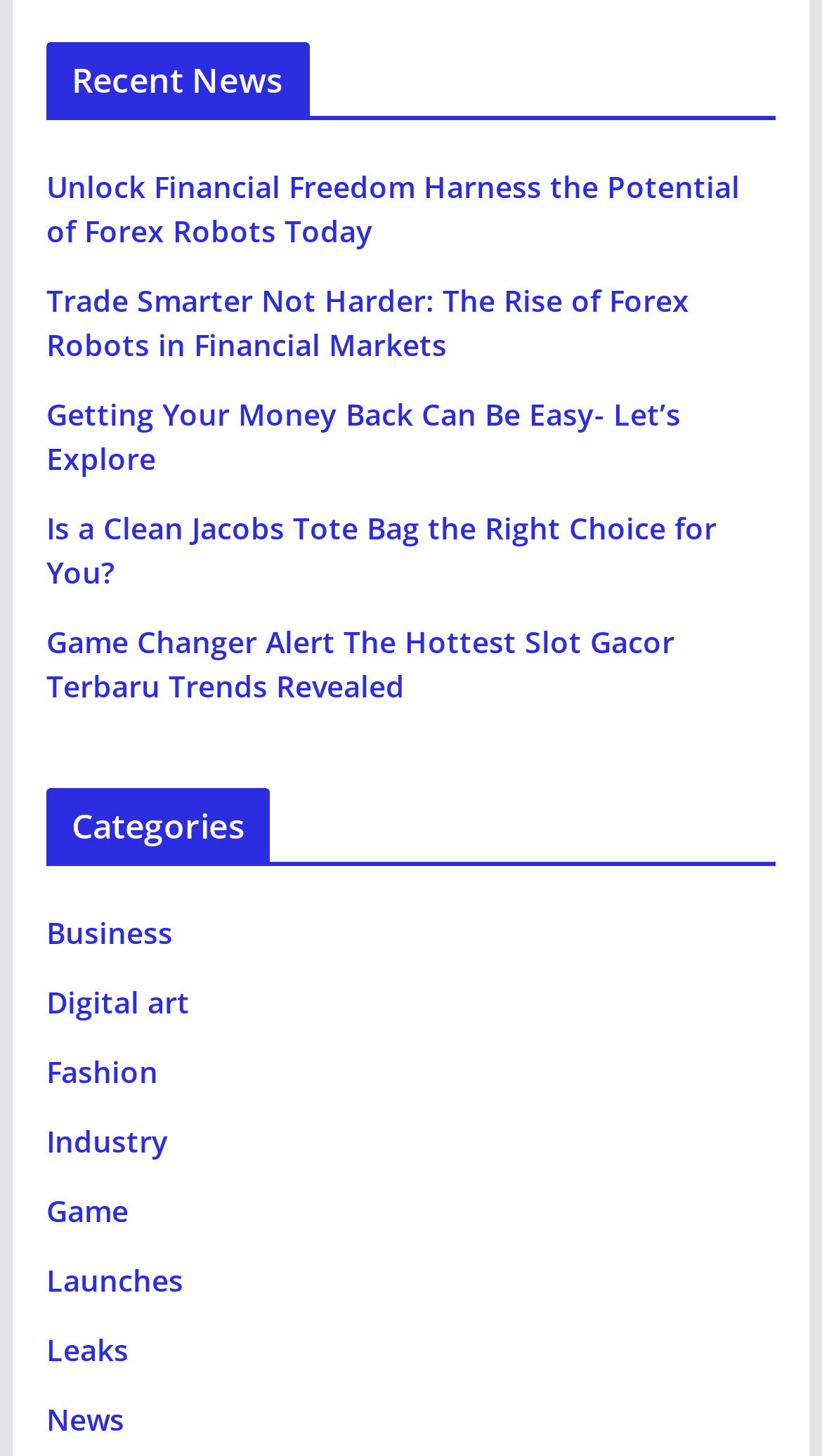Please locate the UI element described by "Digital art" and provide its bounding box coordinates.

[0.056, 0.674, 0.23, 0.702]